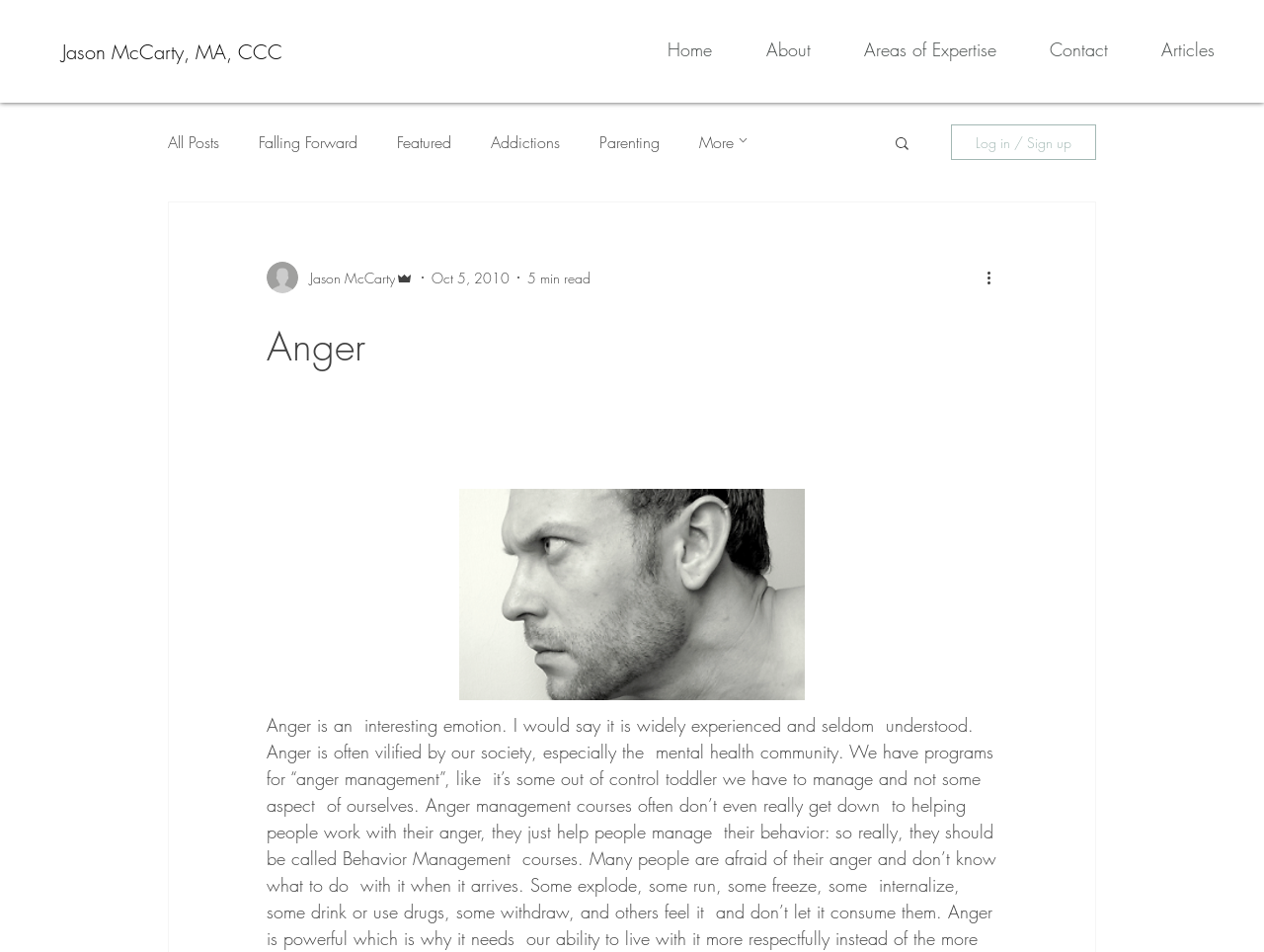Given the description Atlassian, predict the bounding box coordinates of the UI element. Ensure the coordinates are in the format (top-left x, top-left y, bottom-right x, bottom-right y) and all values are between 0 and 1.

None